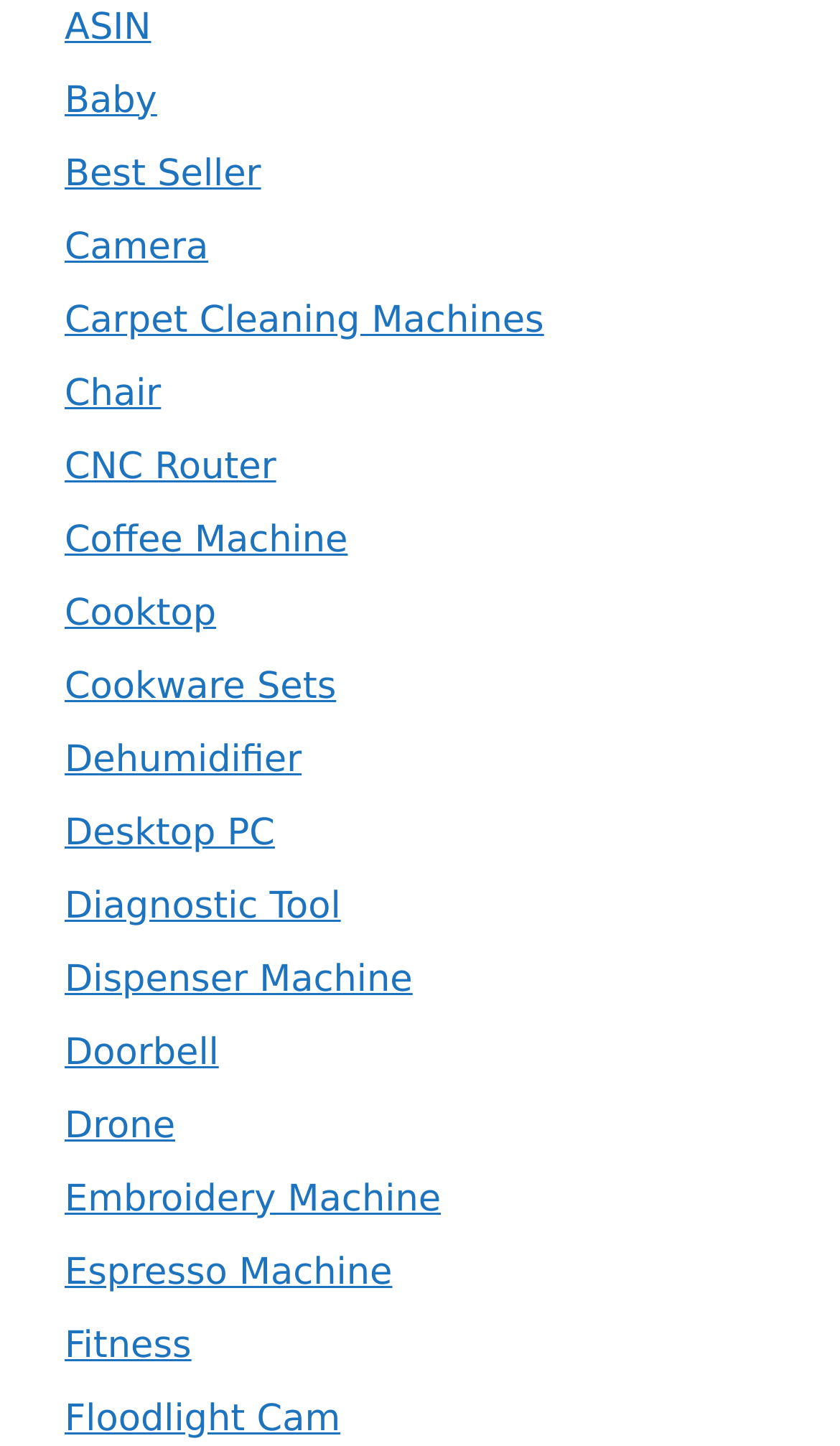Please answer the following question using a single word or phrase: 
What is the first category listed?

ASIN